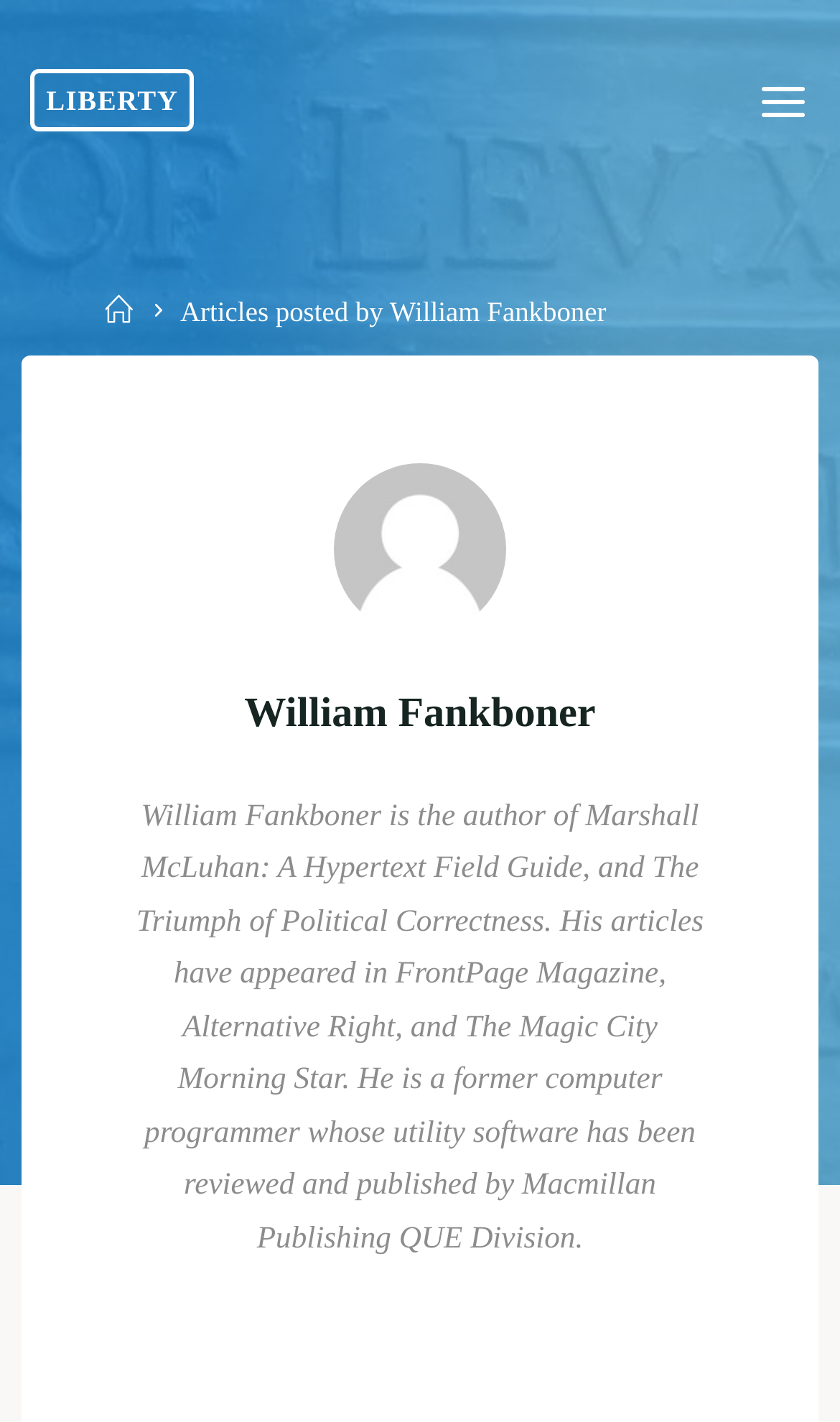Refer to the image and answer the question with as much detail as possible: What is the company that published William Fankboner's software?

The webpage states that 'He is a former computer programmer whose utility software has been reviewed and published by Macmillan Publishing QUE Division' which indicates that Macmillan Publishing QUE Division is the company that published his software.